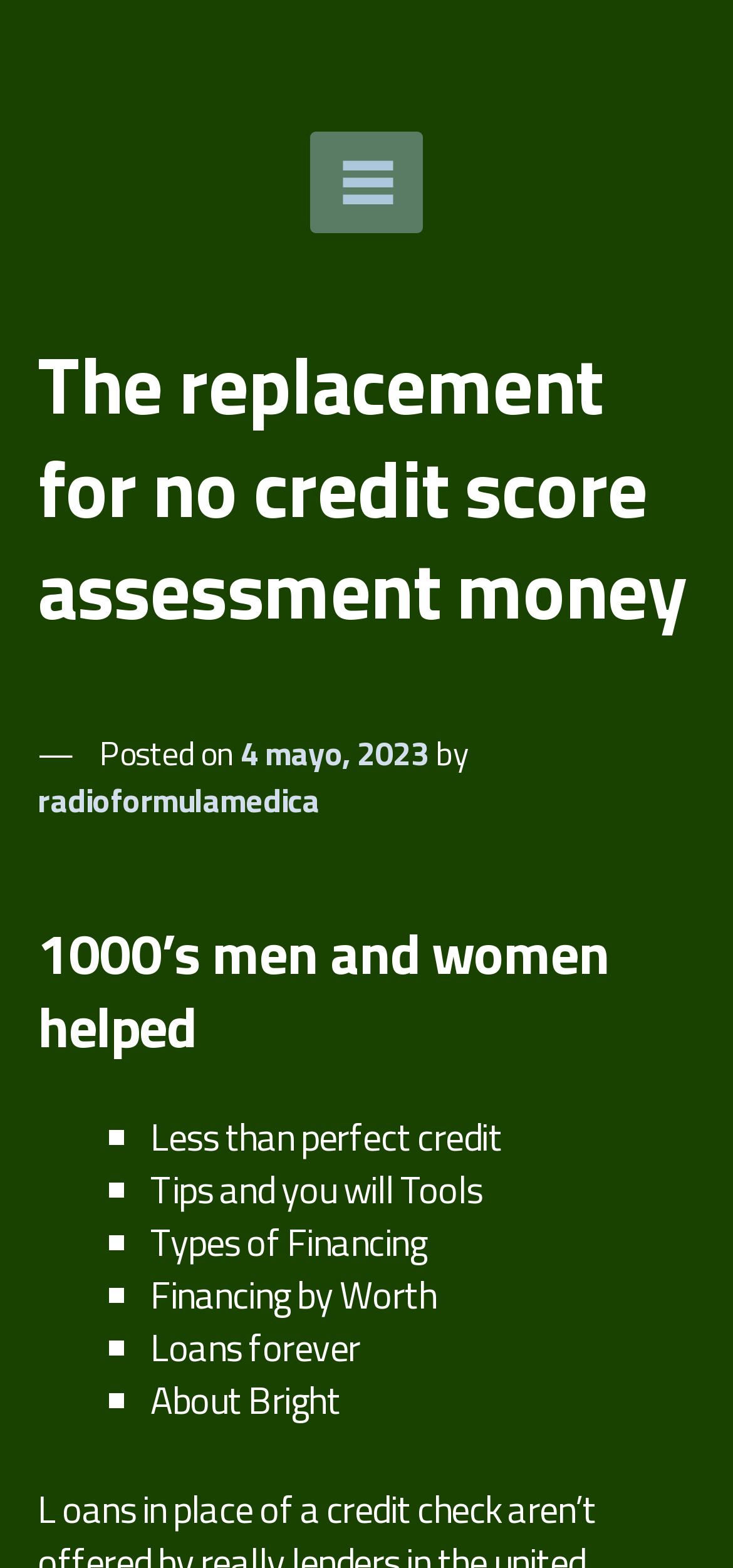What is the last item in the list?
Answer the question with a detailed explanation, including all necessary information.

The last item in the list can be found by traversing the list markers and their corresponding static text elements. The last item is 'Loans forever'.